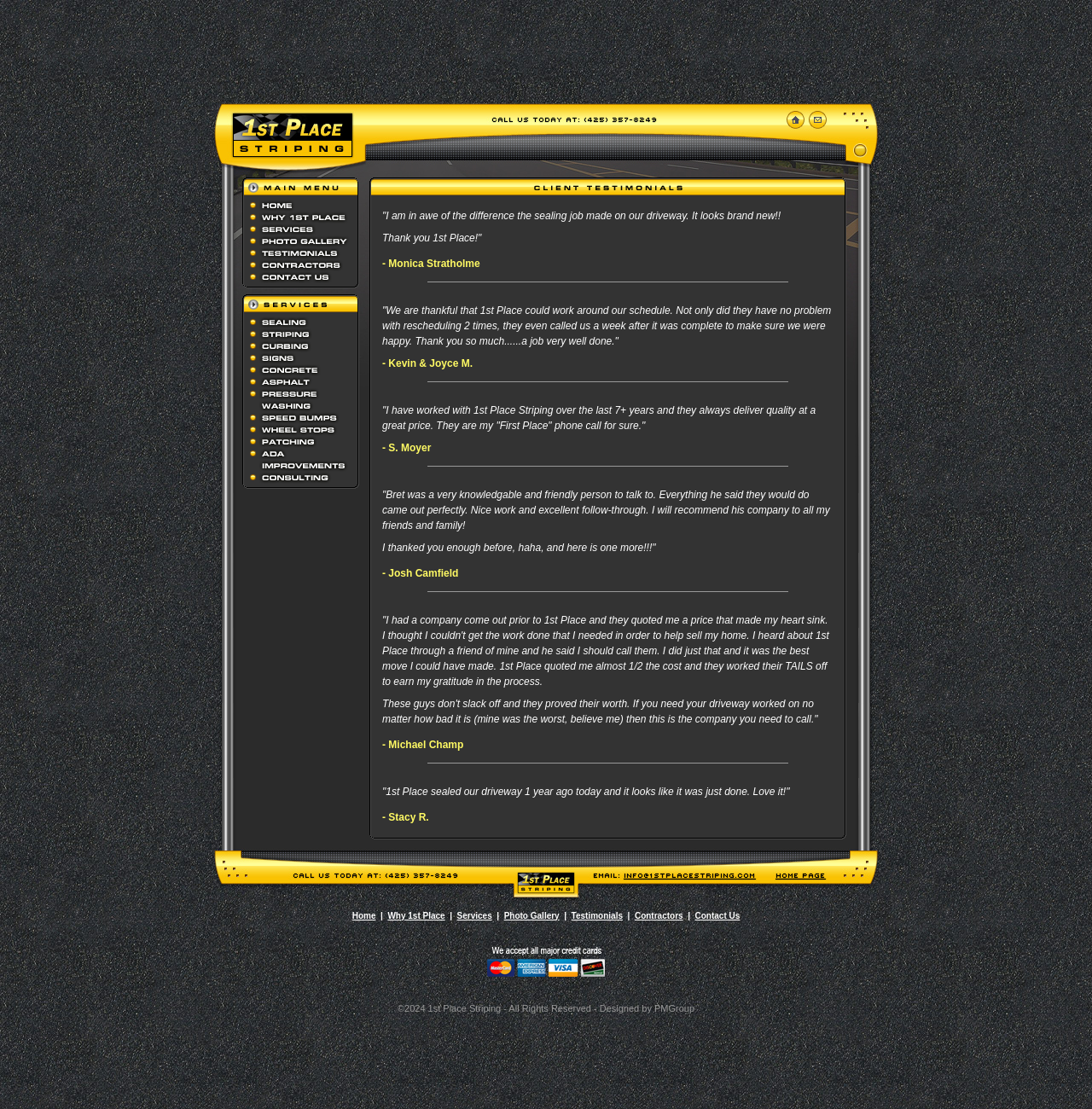Highlight the bounding box coordinates of the element that should be clicked to carry out the following instruction: "Check Client Testimonials". The coordinates must be given as four float numbers ranging from 0 to 1, i.e., [left, top, right, bottom].

[0.226, 0.223, 0.325, 0.233]